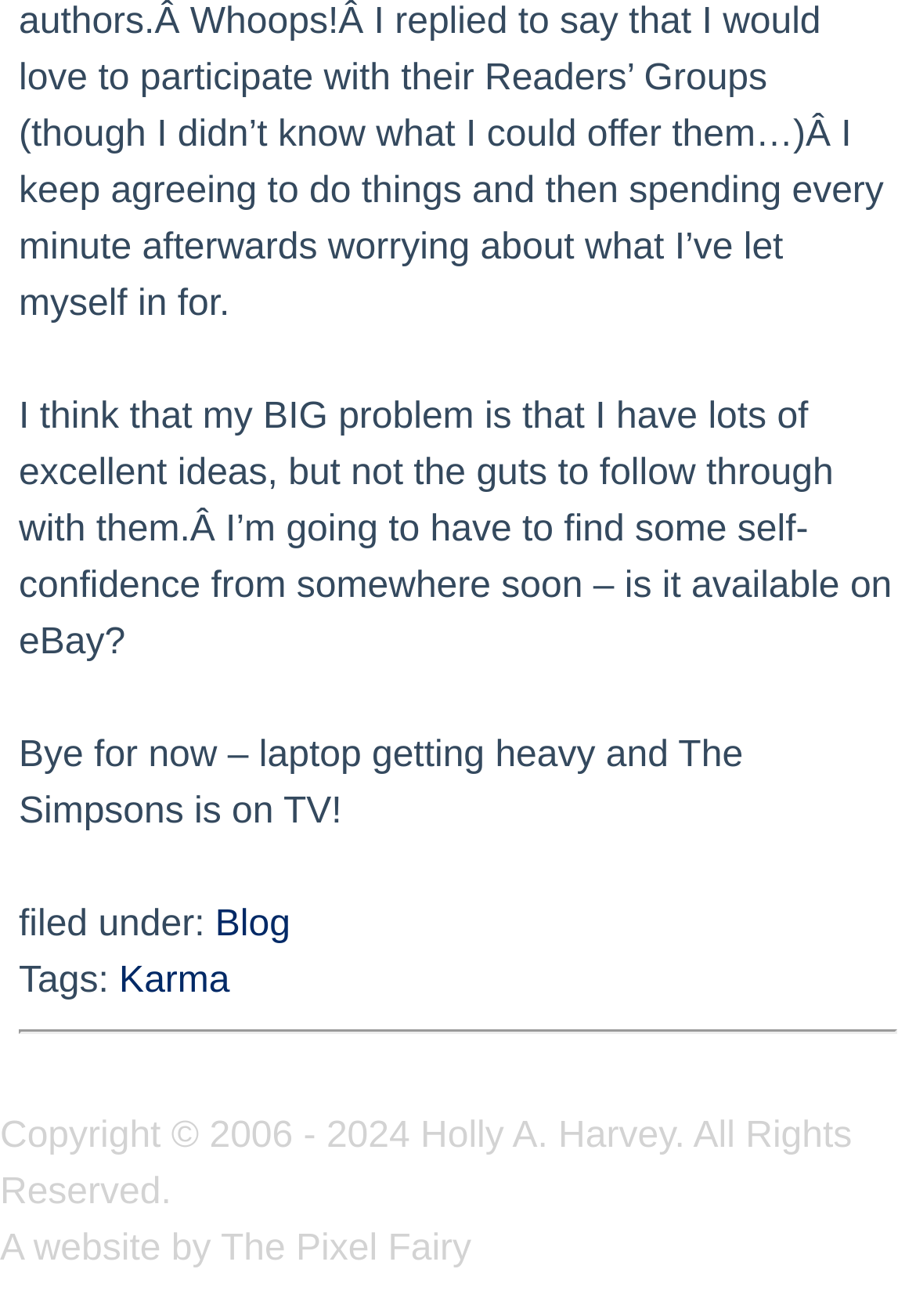Determine the bounding box for the UI element that matches this description: "Karma".

[0.13, 0.731, 0.251, 0.761]